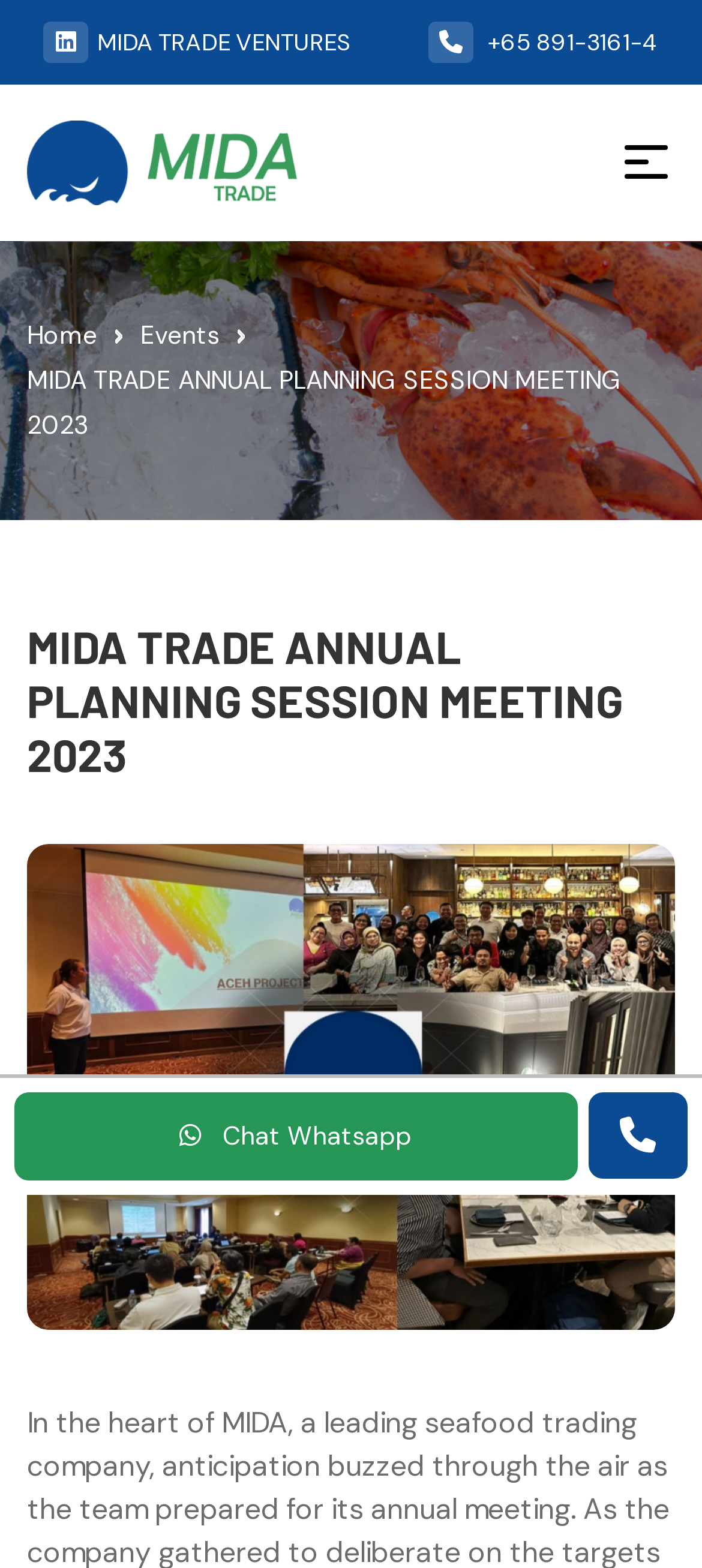How many images are on the webpage?
Give a one-word or short-phrase answer derived from the screenshot.

6